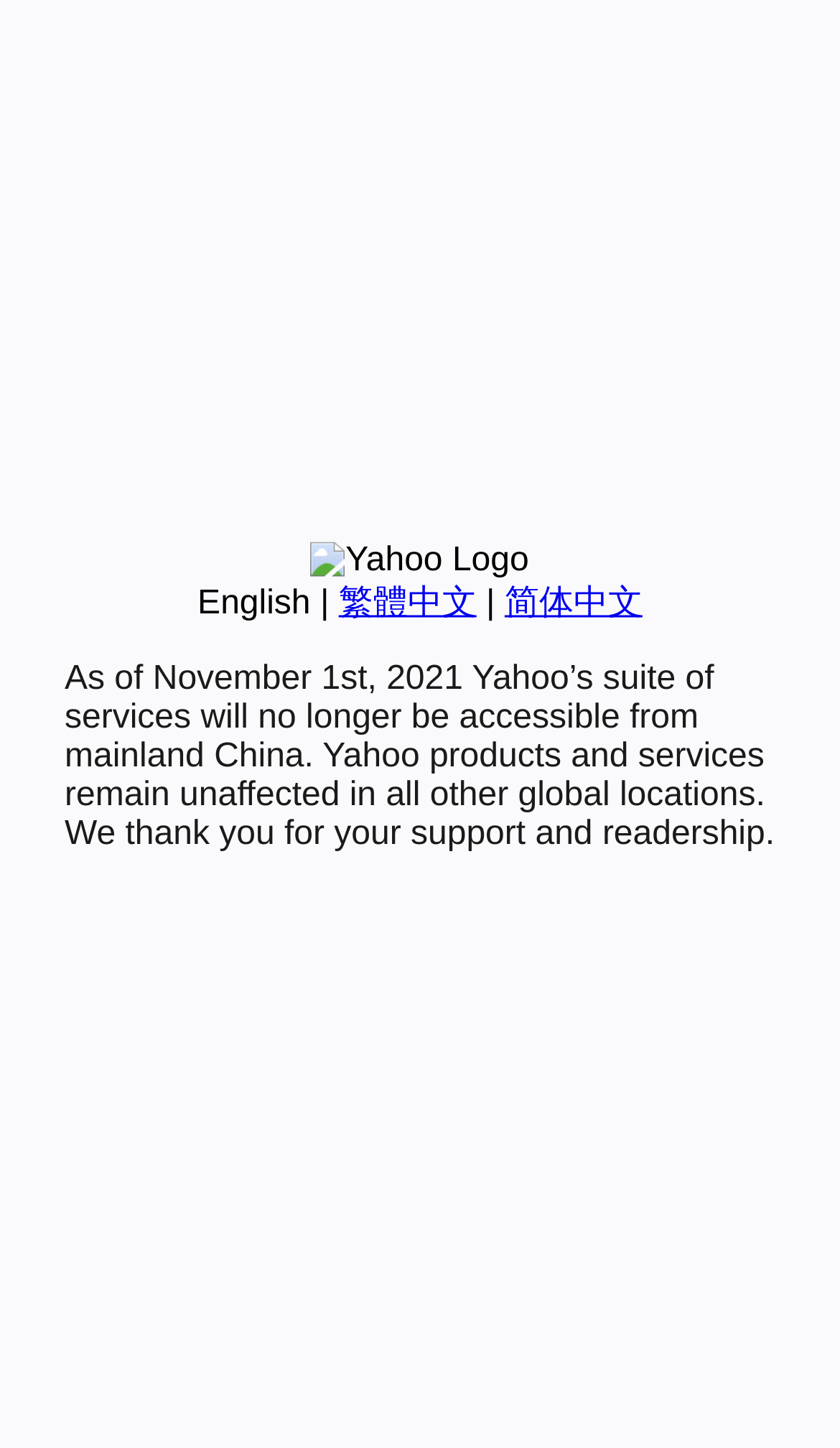Using the description: "Submit", determine the UI element's bounding box coordinates. Ensure the coordinates are in the format of four float numbers between 0 and 1, i.e., [left, top, right, bottom].

None